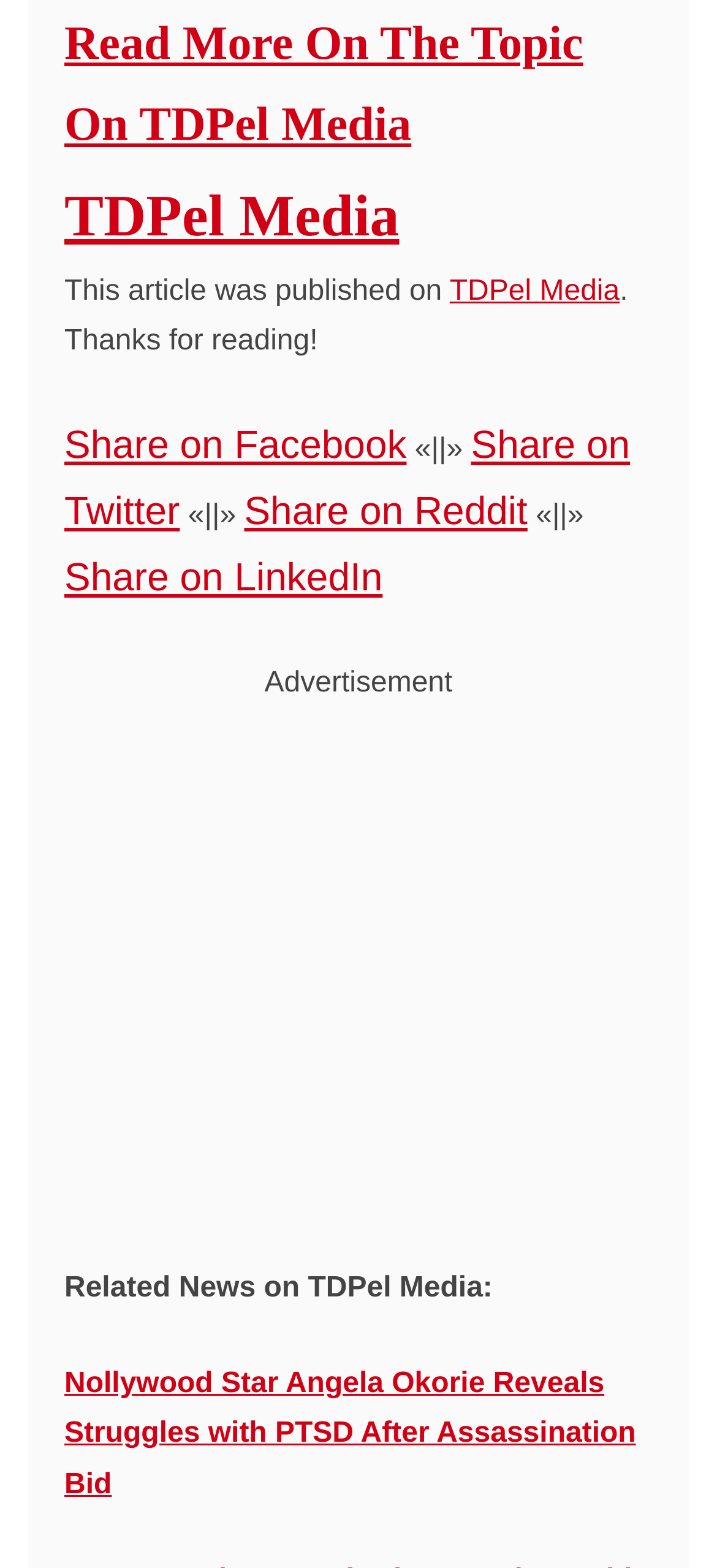Please identify the bounding box coordinates of the element I should click to complete this instruction: 'Read related news on Nollywood Star Angela Okorie'. The coordinates should be given as four float numbers between 0 and 1, like this: [left, top, right, bottom].

[0.09, 0.873, 0.887, 0.956]